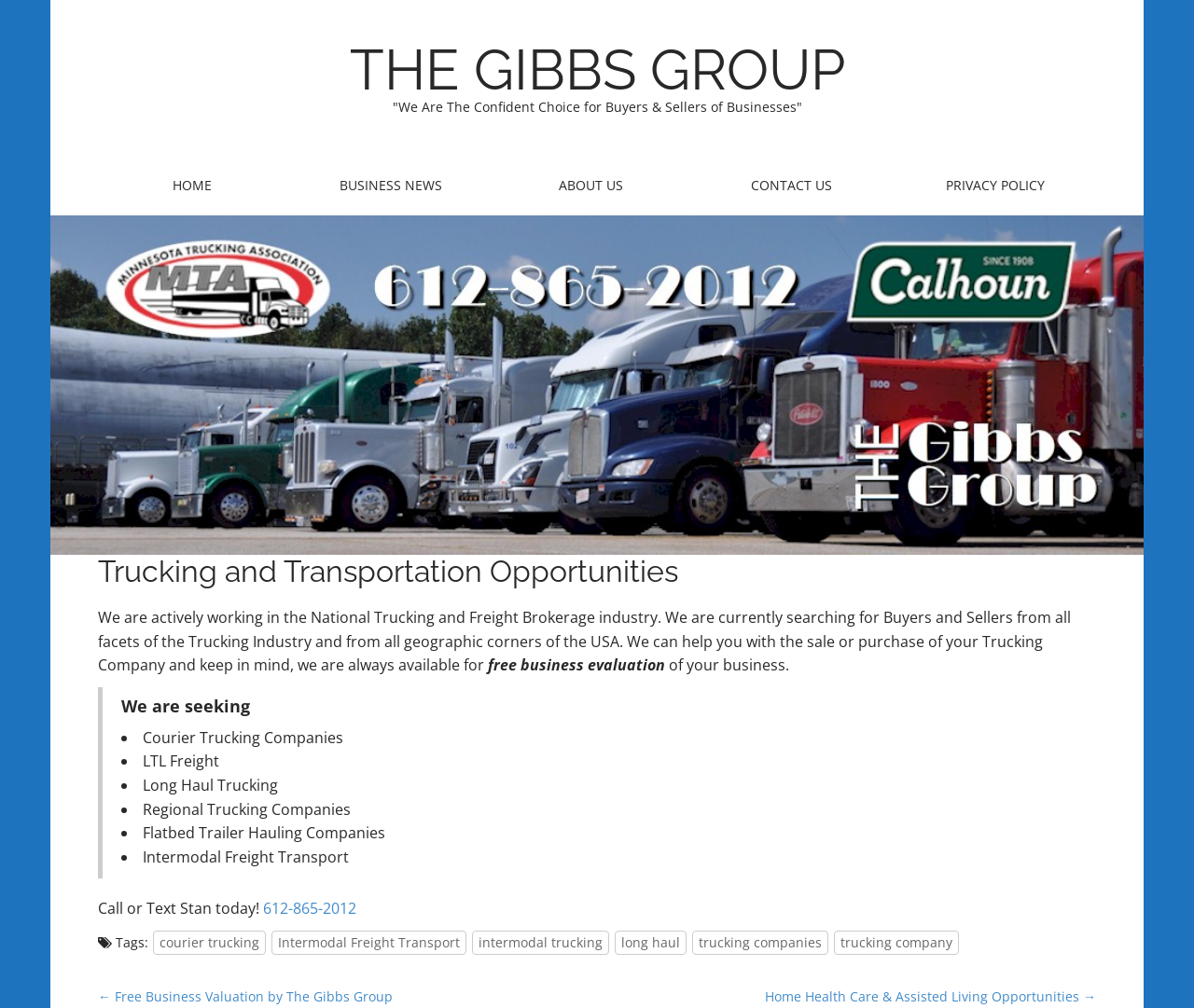Please find and report the primary heading text from the webpage.

Trucking and Transportation Opportunities